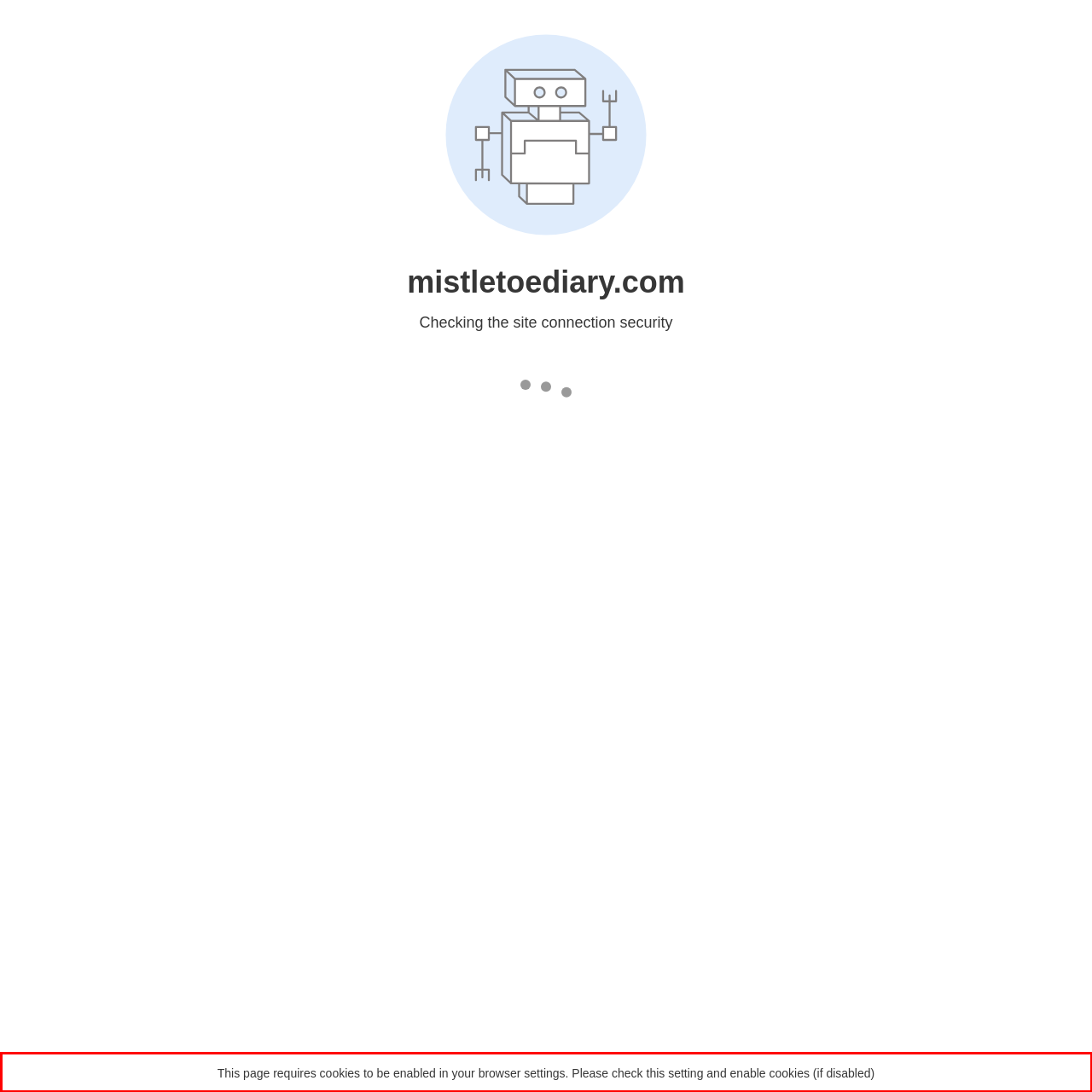Given a screenshot of a webpage, locate the red bounding box and extract the text it encloses.

This page requires cookies to be enabled in your browser settings. Please check this setting and enable cookies (if disabled)